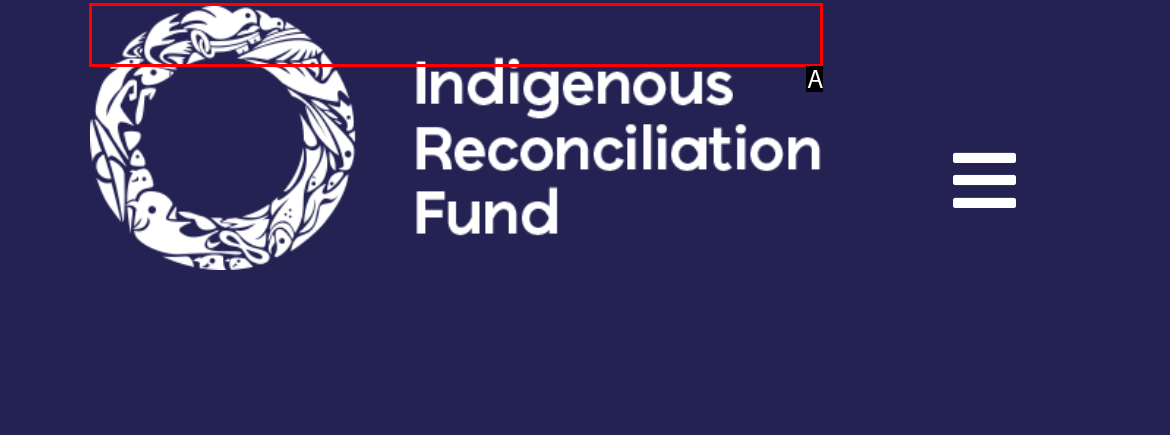Identify the HTML element that corresponds to the following description: aria-label="irf-wordmark-reverse-large". Provide the letter of the correct option from the presented choices.

A